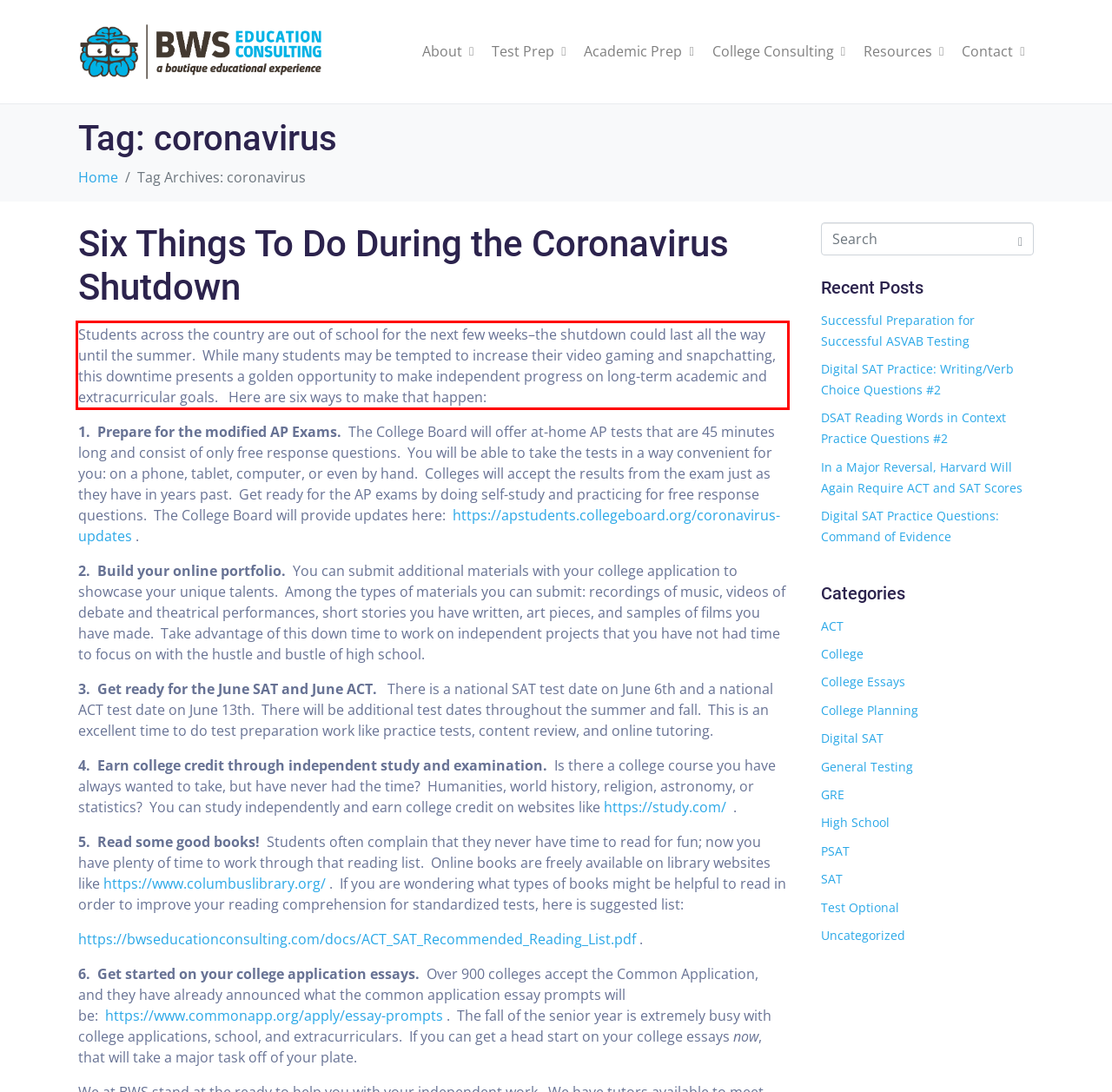Identify the text inside the red bounding box in the provided webpage screenshot and transcribe it.

Students across the country are out of school for the next few weeks–the shutdown could last all the way until the summer. While many students may be tempted to increase their video gaming and snapchatting, this downtime presents a golden opportunity to make independent progress on long-term academic and extracurricular goals. Here are six ways to make that happen: